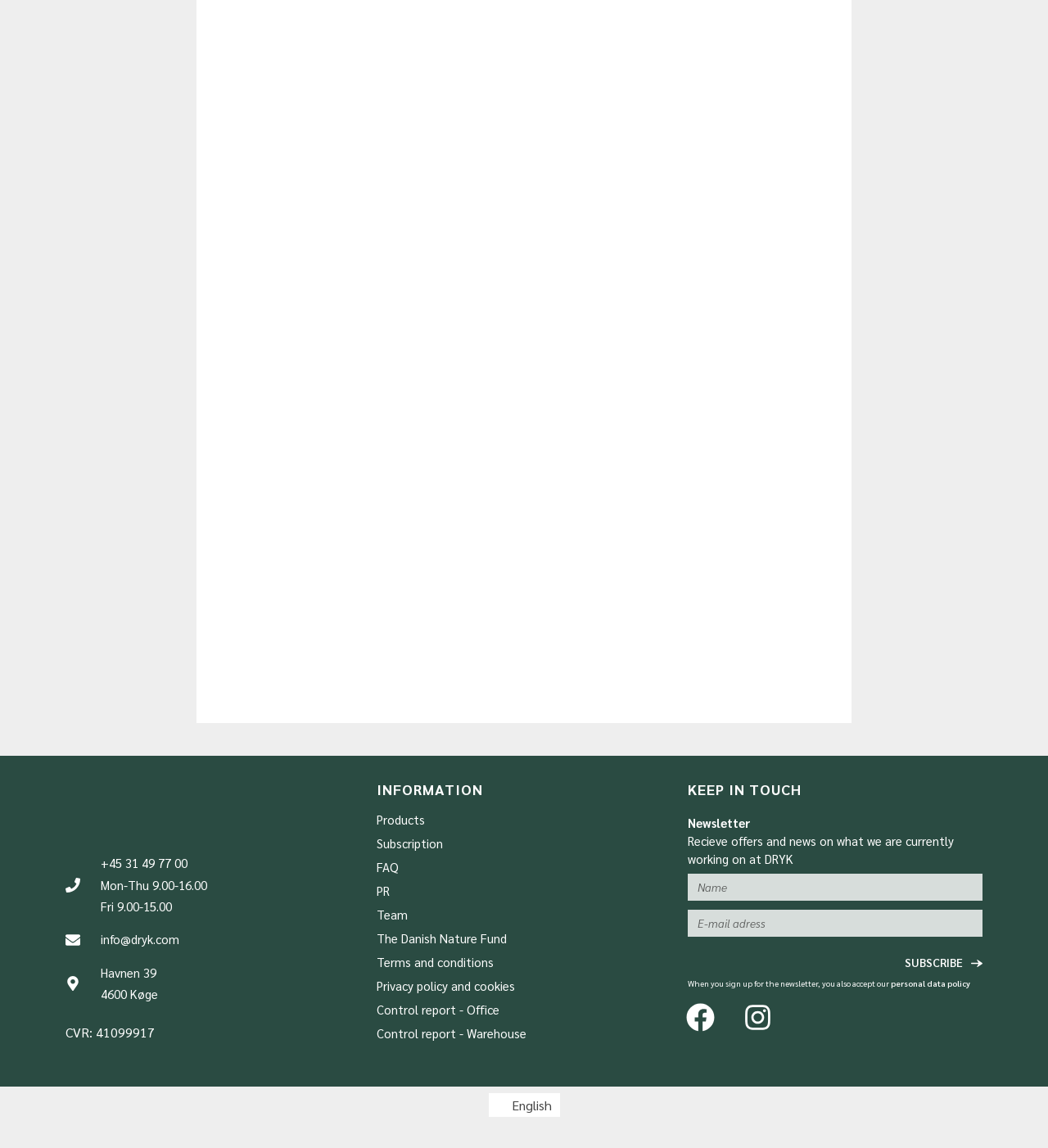Locate the UI element that matches the description The Danish Nature Fund in the webpage screenshot. Return the bounding box coordinates in the format (top-left x, top-left y, bottom-right x, bottom-right y), with values ranging from 0 to 1.

[0.359, 0.812, 0.641, 0.822]